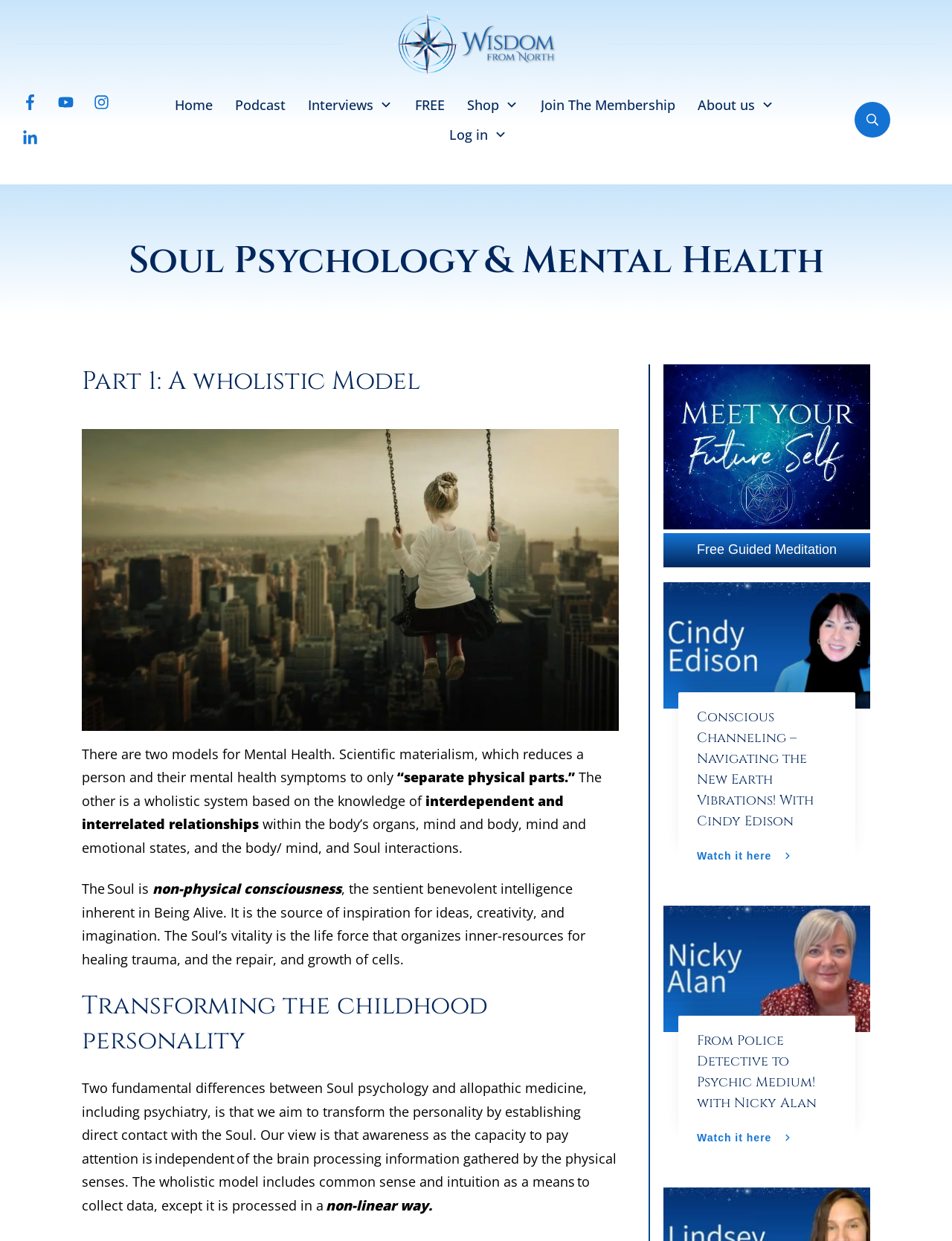How many links are in the top navigation menu?
Please use the image to provide an in-depth answer to the question.

I counted the link elements in the top navigation menu and found 8 links: 'Home', 'Podcast', 'Interviews', 'FREE', 'Shop', 'Join The Membership', 'About us', and 'Log in'.